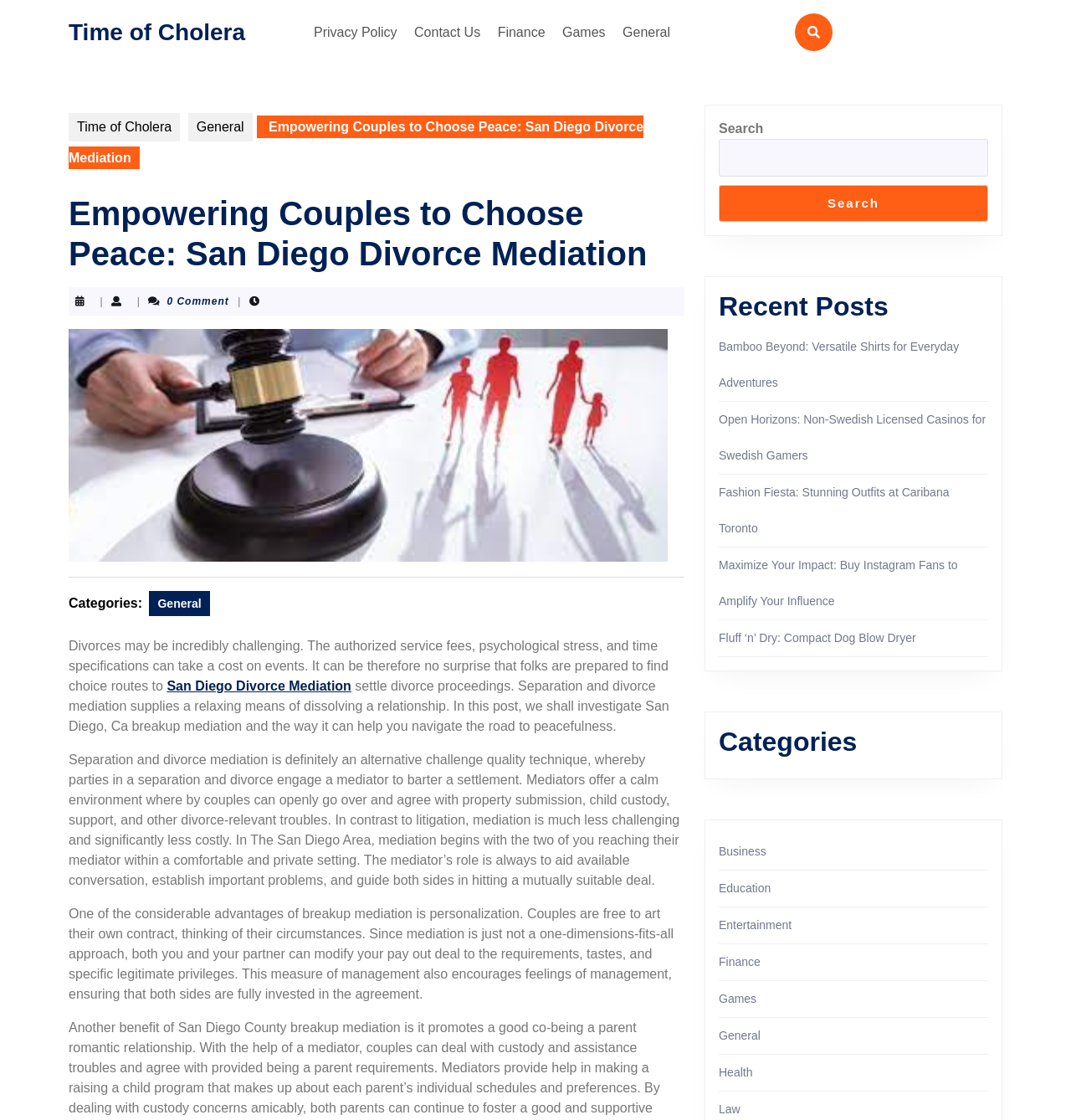Point out the bounding box coordinates of the section to click in order to follow this instruction: "Read the 'Recent Posts'".

[0.671, 0.259, 0.923, 0.288]